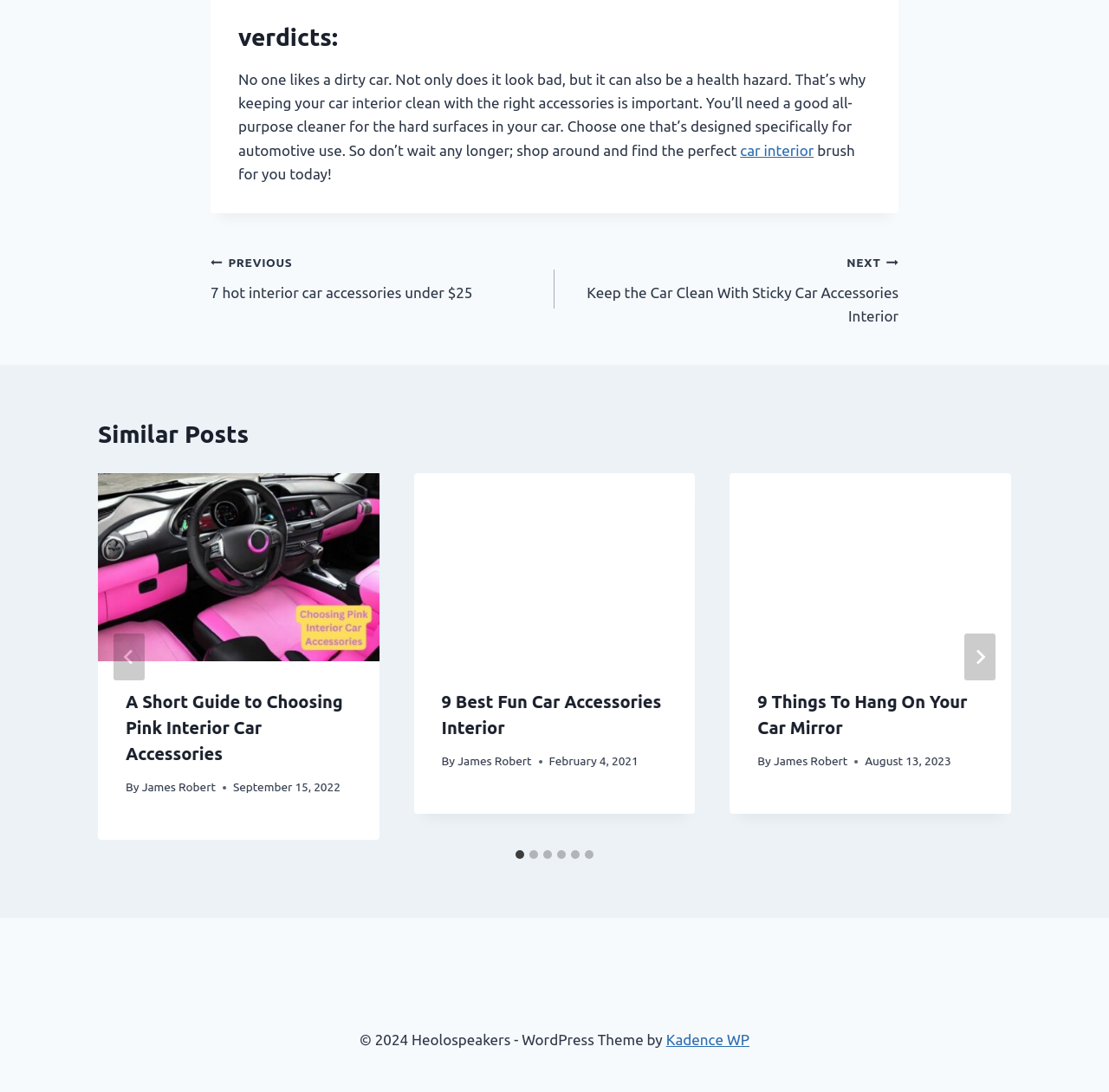Please determine the bounding box coordinates, formatted as (top-left x, top-left y, bottom-right x, bottom-right y), with all values as floating point numbers between 0 and 1. Identify the bounding box of the region described as: aria-label="Next"

[0.87, 0.58, 0.898, 0.623]